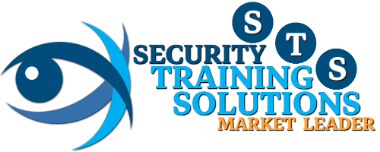What phrase is presented in vibrant orange hue?
From the screenshot, supply a one-word or short-phrase answer.

MARKET LEADER